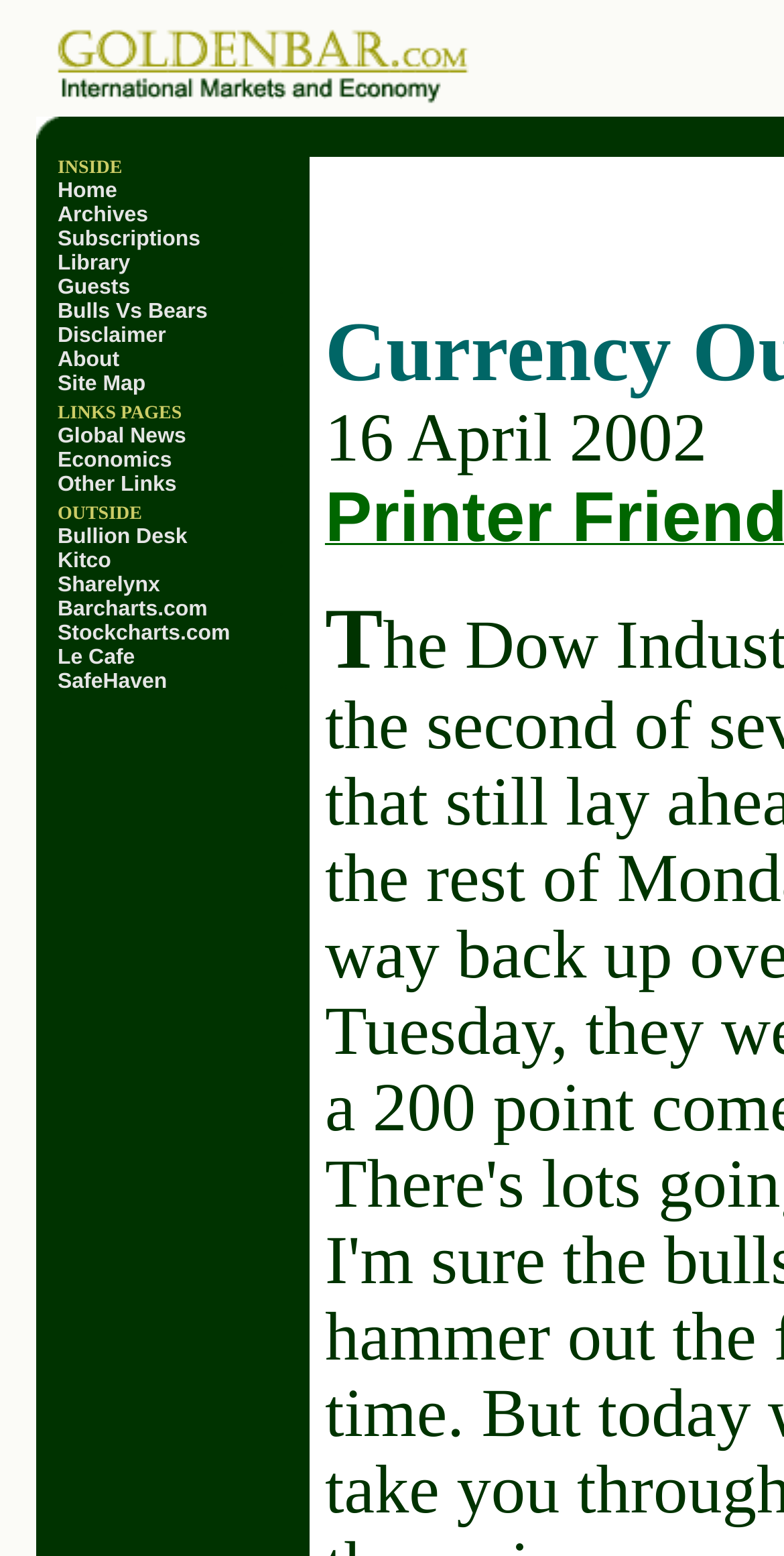Bounding box coordinates are specified in the format (top-left x, top-left y, bottom-right x, bottom-right y). All values are floating point numbers bounded between 0 and 1. Please provide the bounding box coordinate of the region this sentence describes: Sharelynx

[0.073, 0.368, 0.204, 0.384]